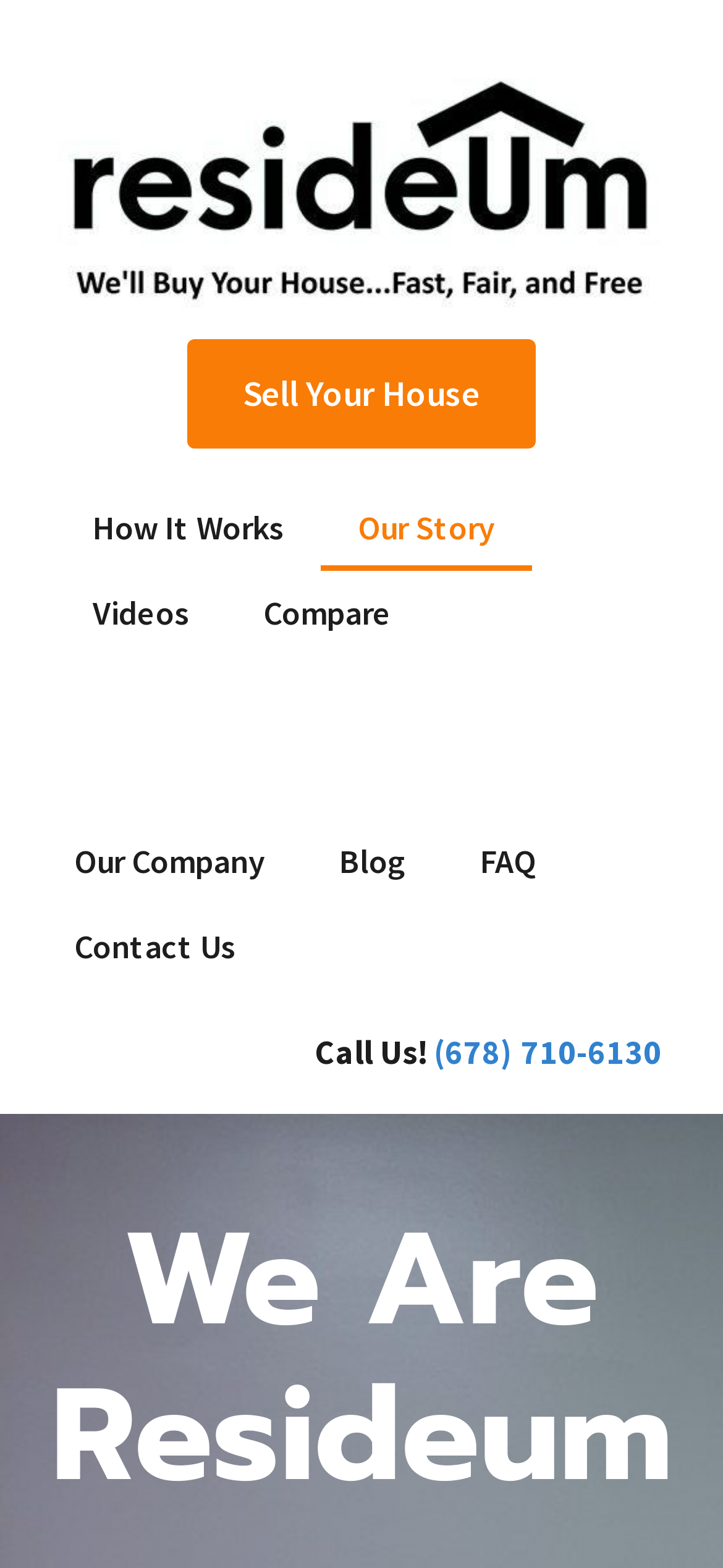What is the heading below the navigation links?
Look at the image and provide a detailed response to the question.

I found a heading element with the text 'We Are Resideum' below the navigation links, which have y-coordinates ranging from 0.309 to 0.418. The heading element has a y-coordinate of 0.767, indicating it is below the navigation links.